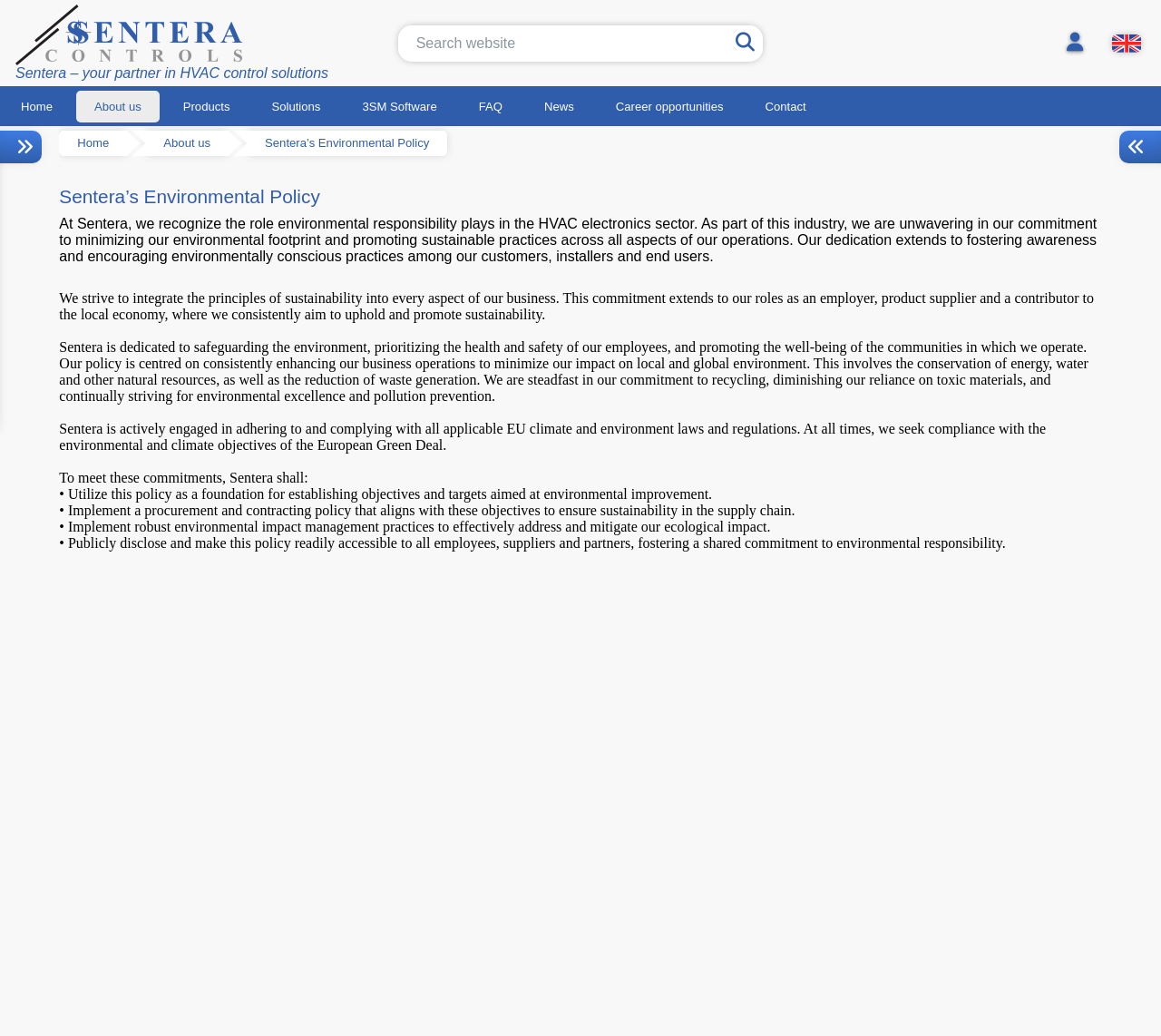What is the company's commitment to the environment?
Using the screenshot, give a one-word or short phrase answer.

Minimizing environmental footprint